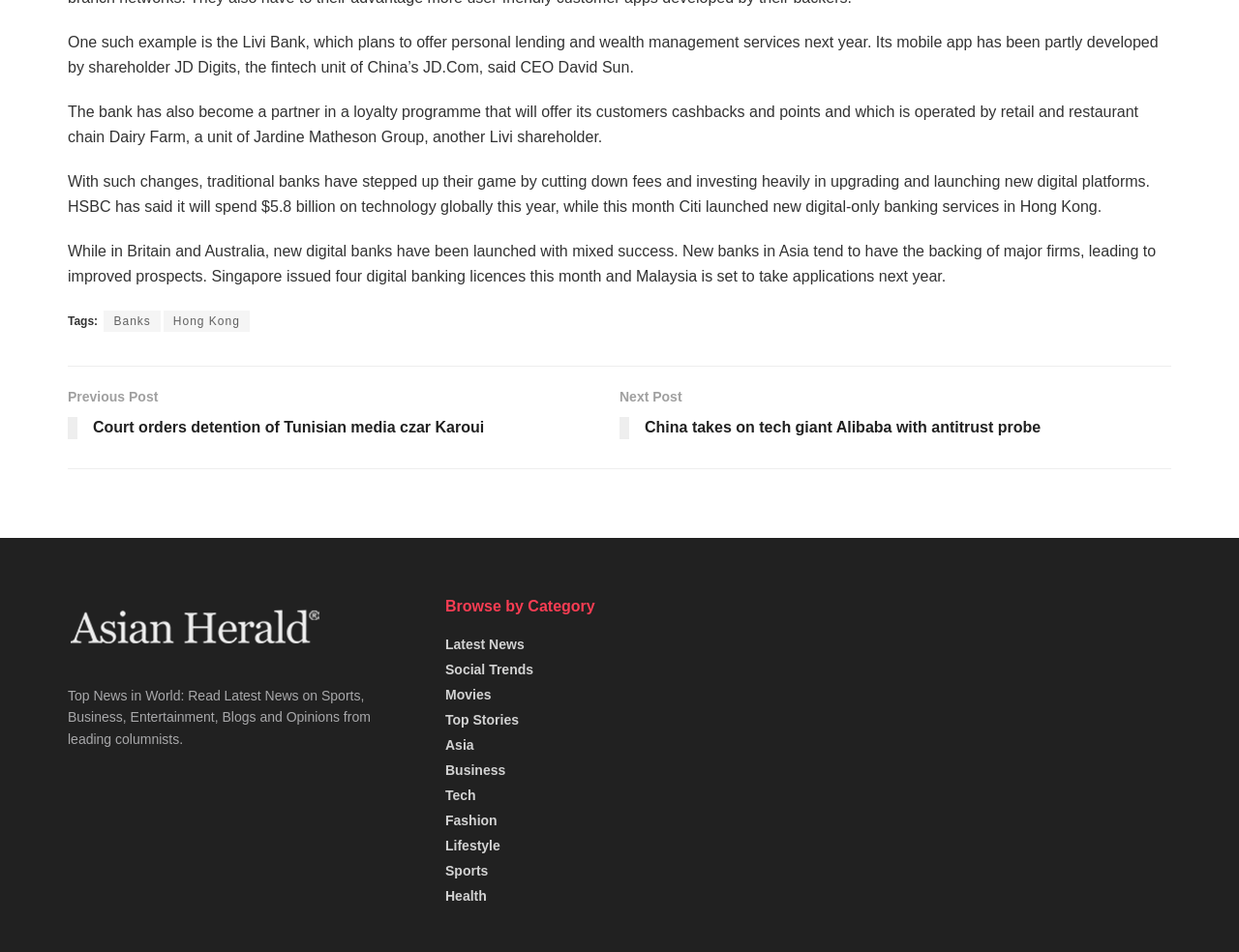Specify the bounding box coordinates (top-left x, top-left y, bottom-right x, bottom-right y) of the UI element in the screenshot that matches this description: Health

[0.359, 0.933, 0.393, 0.949]